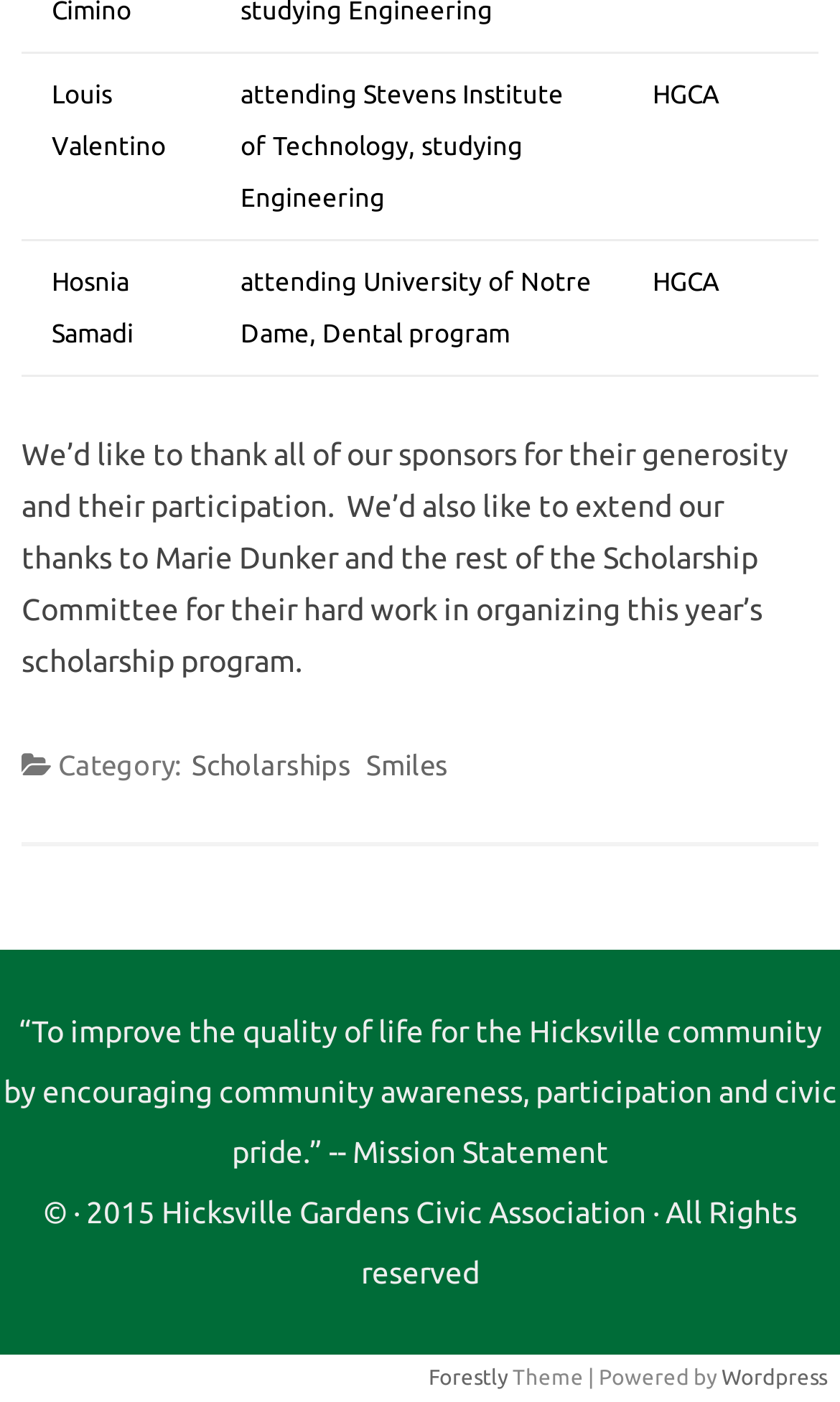What is the mission statement of the organization?
Make sure to answer the question with a detailed and comprehensive explanation.

The StaticText element with the text '“To improve the quality of life for the Hicksville community by encouraging community awareness, participation and civic pride.” -- Mission Statement' contains the mission statement of the organization.